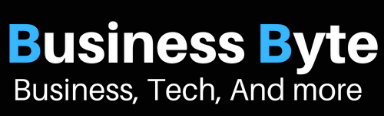Detail the scene depicted in the image with as much precision as possible.

This image features the title "Business Byte" prominently displayed, emphasizing the themes of business and technology. The text is rendered in a modern, bold font where "Business" is in white and "Byte" is highlighted in a striking blue. The tagline below reads "Business, Tech, And more," indicating that the content encompasses a wide range of topics beyond just business and technology. The minimalist black background enhances the visual impact, making the text stand out sharply. This design suggests a focus on delivering contemporary insights and information in various sectors related to business and technology, appealing to a diverse audience interested in these areas.